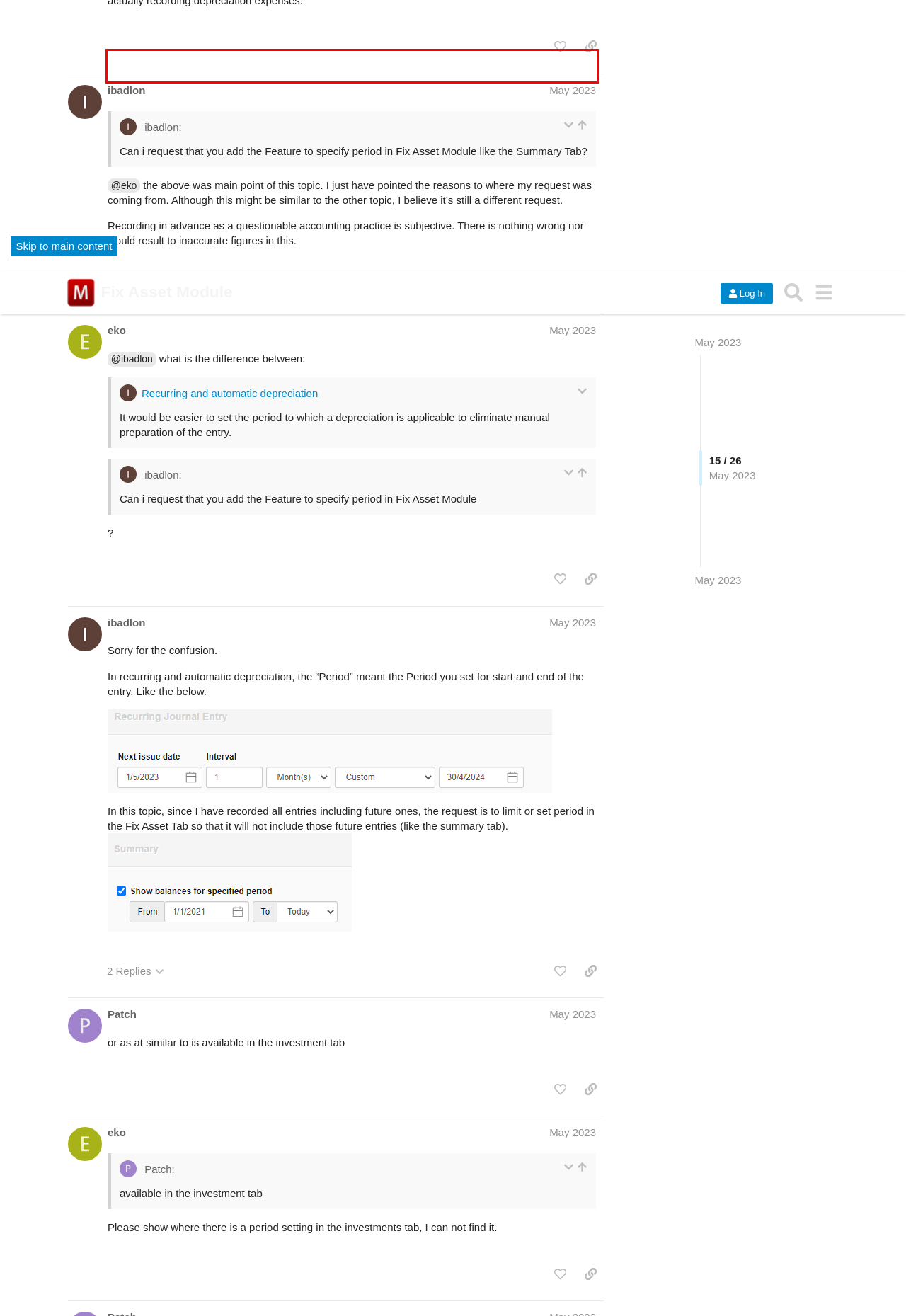You are looking at a screenshot of a webpage with a red rectangle bounding box. Use OCR to identify and extract the text content found inside this red bounding box.

Did you try setting the date field to something other than today? Such as prior to your last transaction or end of the financial year.